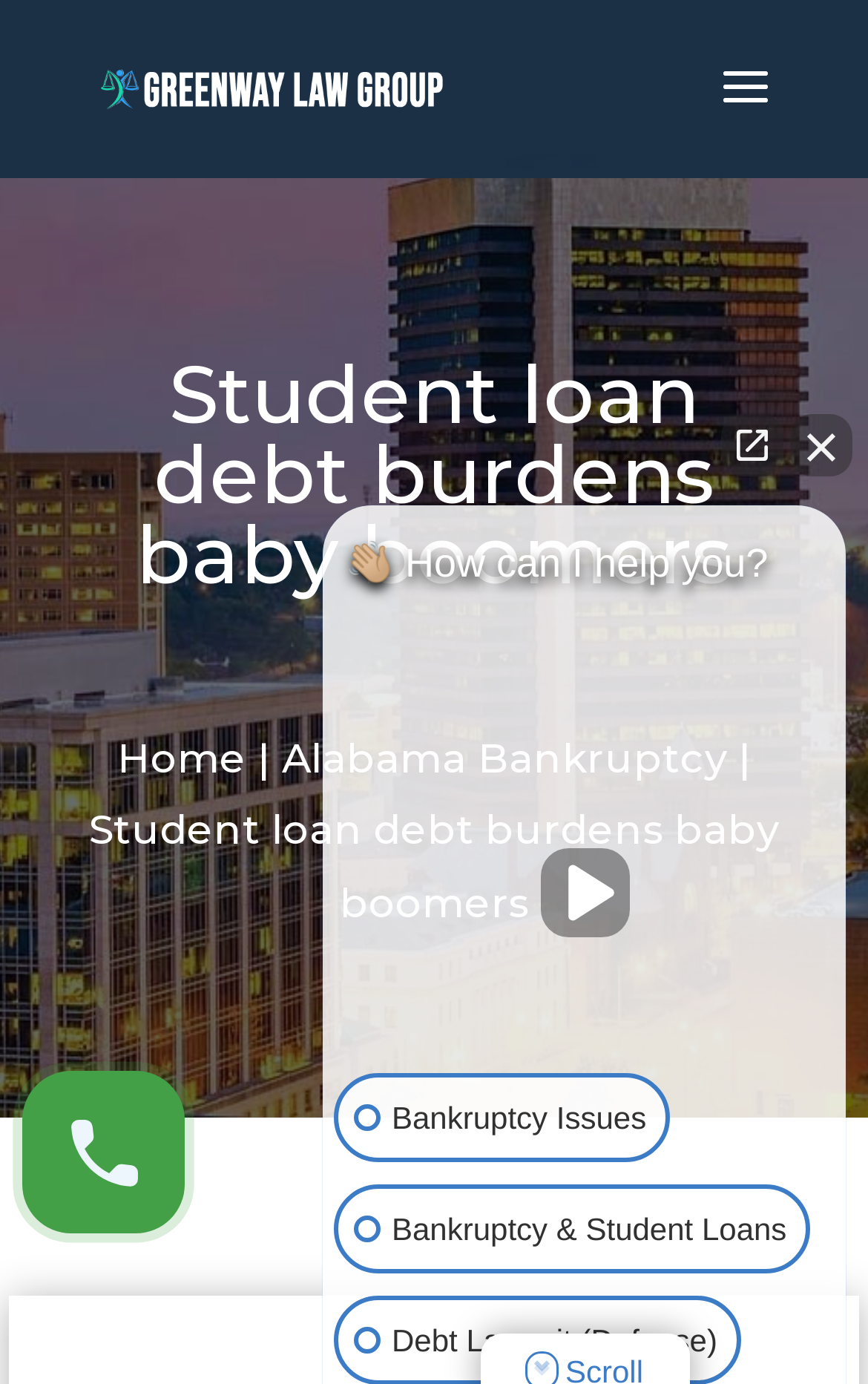With reference to the image, please provide a detailed answer to the following question: What is the position of the 'Close Intaker Chat Widget' button?

The 'Close Intaker Chat Widget' button has a bounding box with coordinates [0.91, 0.299, 0.982, 0.344], which indicates that it is located in the top-right corner of the webpage.